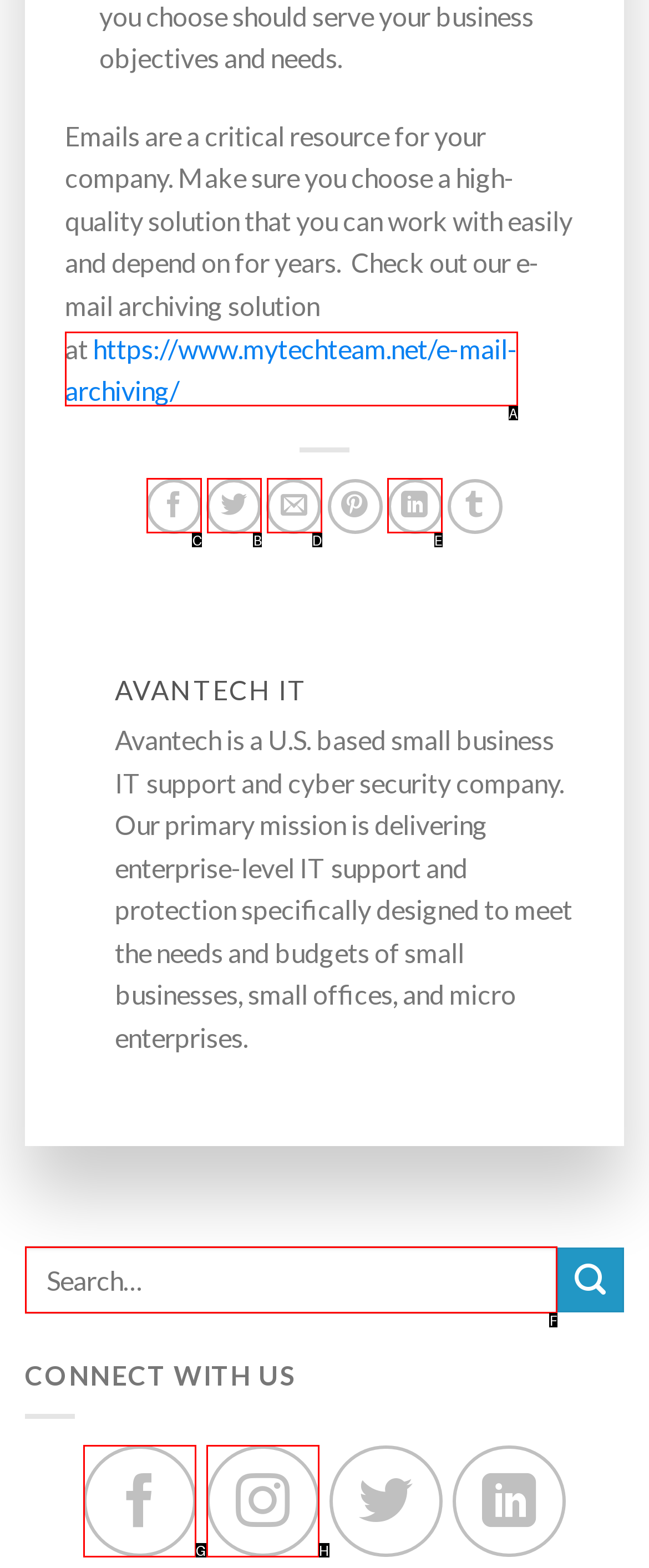Determine the correct UI element to click for this instruction: Share on Twitter. Respond with the letter of the chosen element.

B